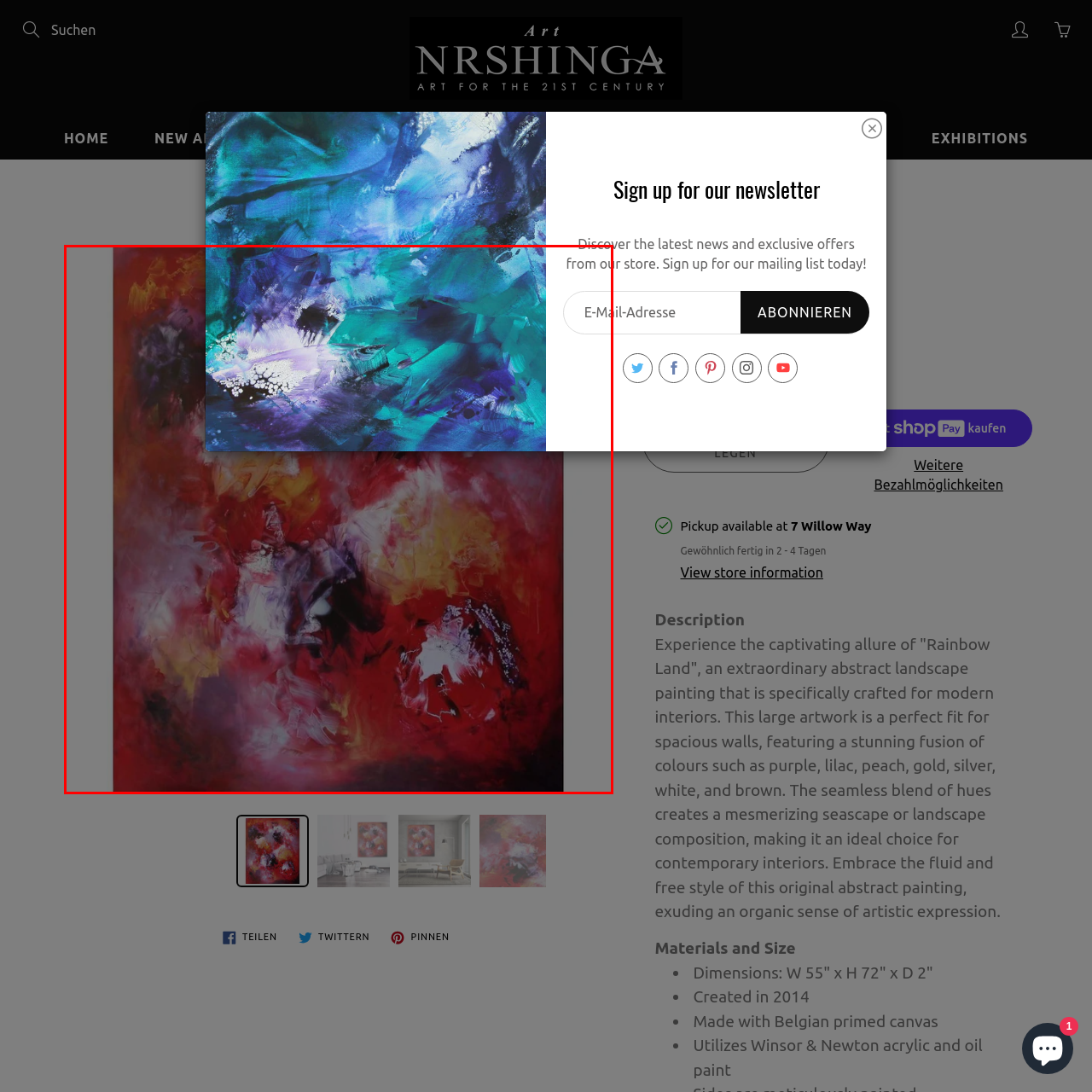Provide a thorough caption for the image that is surrounded by the red boundary.

The image displays a vibrant abstract painting titled "Rainbow Land." This large piece features an intricate tapestry of colors, predominantly showcasing deep purples and blues contrasted with hints of lilac, peach, gold, and warm browns. The painter's fluid brushwork creates a dynamic composition, suggesting both landscape and seascape elements. Splashes of color interplay harmoniously, evoking a sense of movement and organic expression. This artwork is designed to complement modern interiors, making it an ideal choice for spacious walls that crave a bold visual statement. 

With a captivating allure, "Rainbow Land" is not just a decoration, but an invitation to experience the artistry and emotional depth of contemporary abstract painting, priced at £2,250.00 GBP.